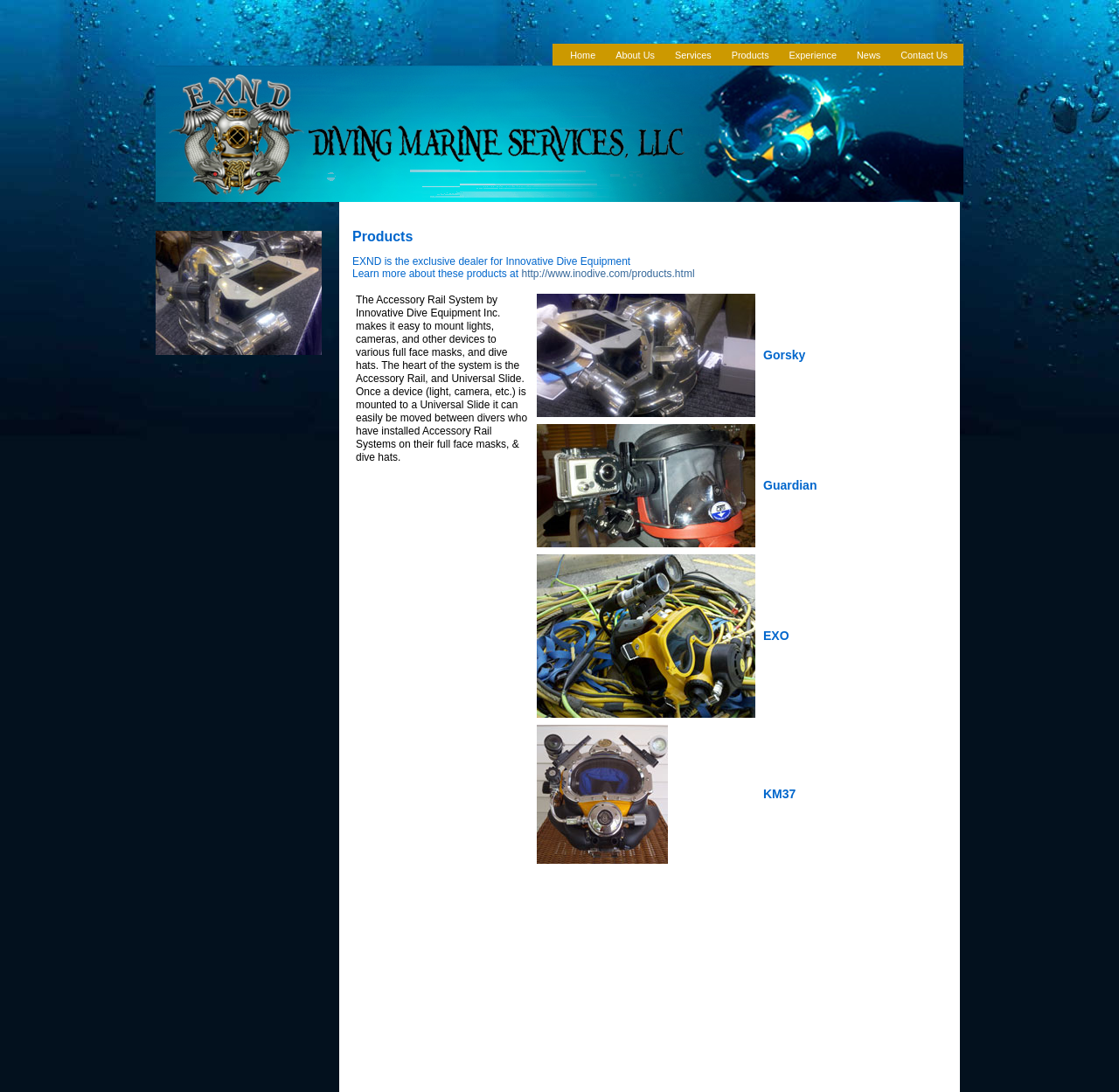Specify the bounding box coordinates of the element's area that should be clicked to execute the given instruction: "Learn more about Innovative Dive Equipment products". The coordinates should be four float numbers between 0 and 1, i.e., [left, top, right, bottom].

[0.463, 0.245, 0.621, 0.256]